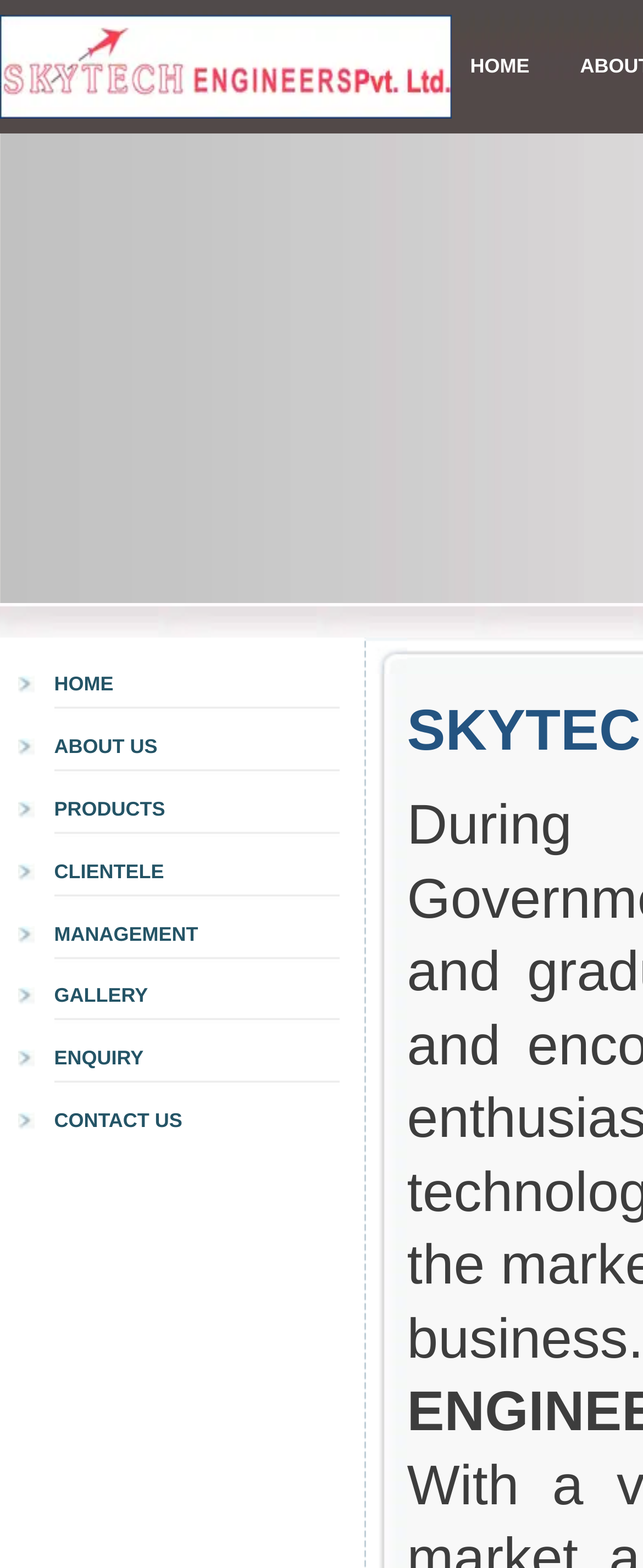Determine the bounding box coordinates for the clickable element required to fulfill the instruction: "Click on PRODUCTS". Provide the coordinates as four float numbers between 0 and 1, i.e., [left, top, right, bottom].

[0.084, 0.508, 0.257, 0.523]